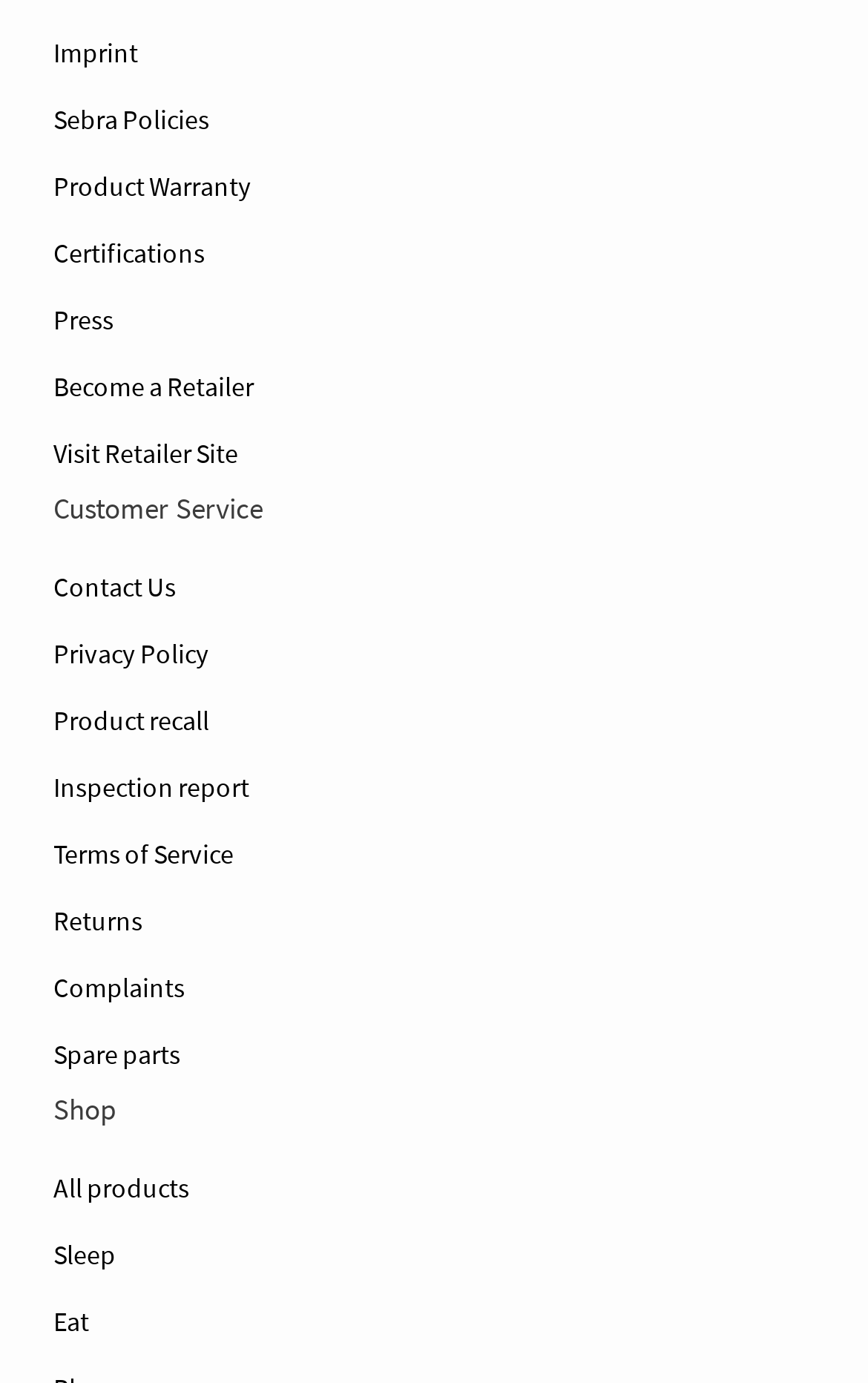Please indicate the bounding box coordinates of the element's region to be clicked to achieve the instruction: "View all products". Provide the coordinates as four float numbers between 0 and 1, i.e., [left, top, right, bottom].

[0.062, 0.836, 0.938, 0.884]